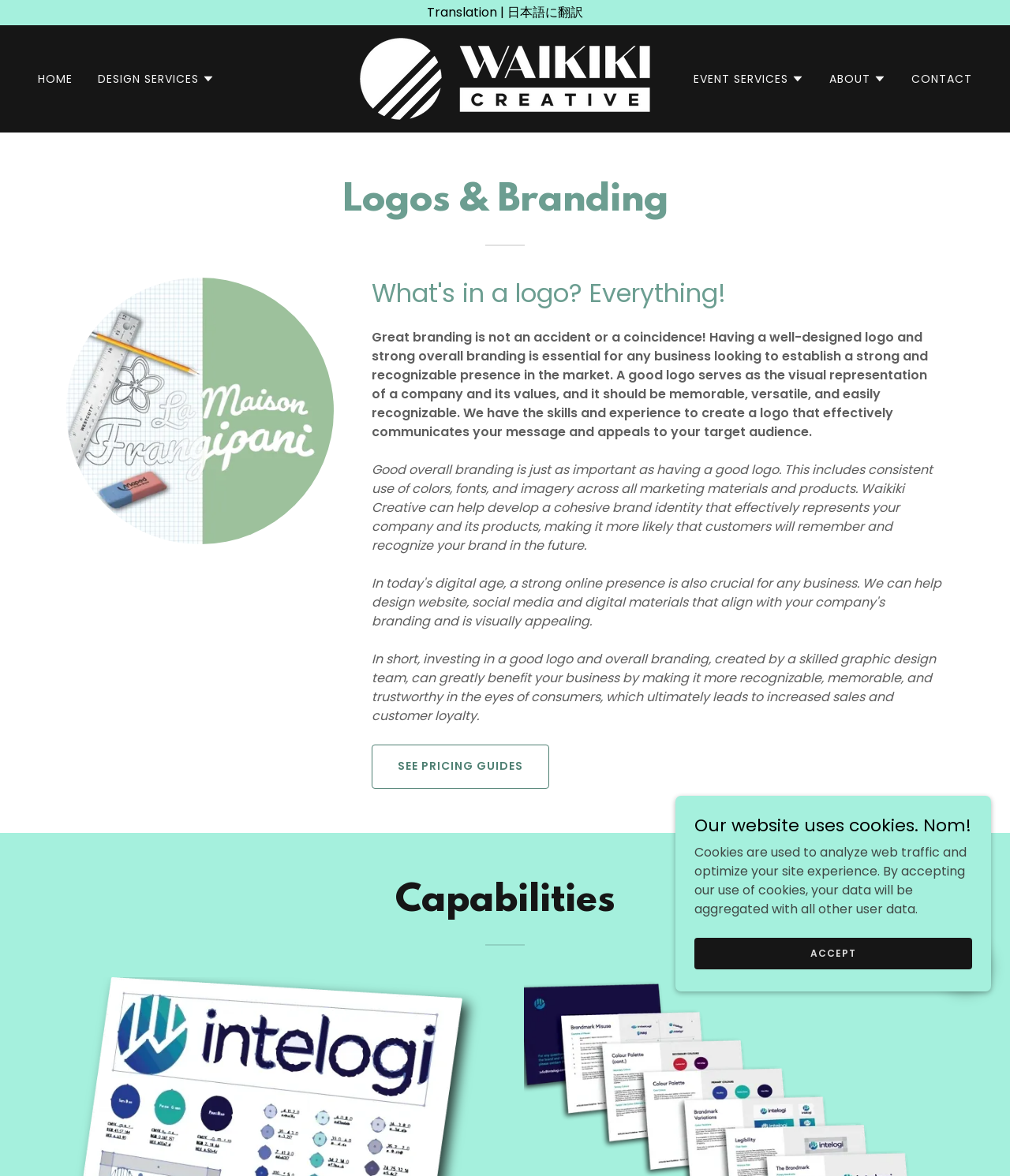Please identify the bounding box coordinates of the element that needs to be clicked to execute the following command: "Click the 'ABOUT' button". Provide the bounding box using four float numbers between 0 and 1, formatted as [left, top, right, bottom].

[0.821, 0.059, 0.877, 0.075]